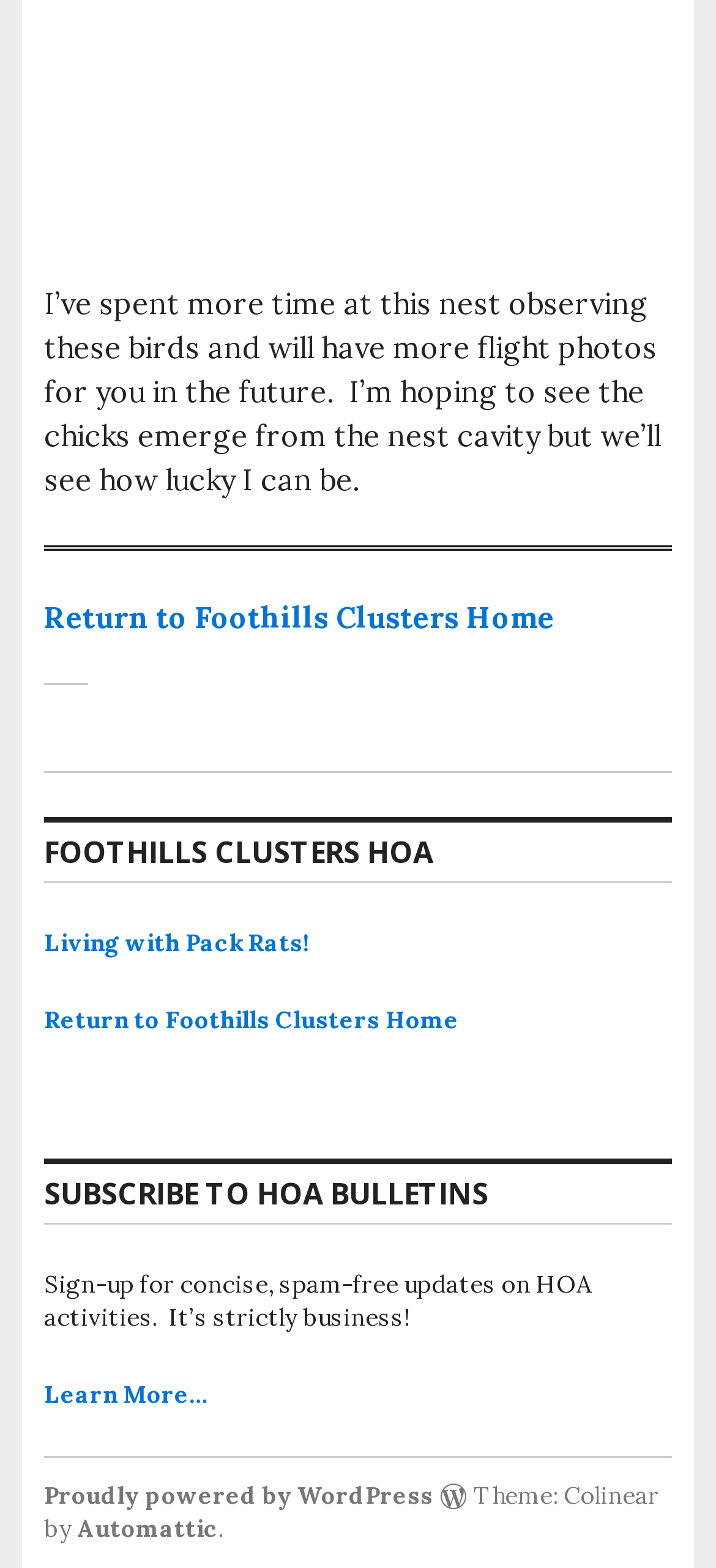What is the platform used to power the website?
Kindly give a detailed and elaborate answer to the question.

I found the answer by looking at the link element with the text 'Proudly powered by WordPress' which is located at the bottom of the webpage.